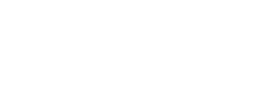Describe the important features and context of the image with as much detail as possible.

The image displayed illustrates a simplistic and elegant design, featuring a clean black silhouette against a transparent background. It appears to be emblematic or iconographic, possibly serving as a visual representation associated with a brand or concept relevant to the context in which it is used. The surrounding content emphasizes themes of creativity, professionalism, and engagement, suggesting that this image may be part of a marketing or promotional strategy aimed at highlighting the brand's identity and values. The overall aesthetic aligns with modern design trends, making it suitable for a variety of digital platforms and enhancing the visual appeal of the associated content.